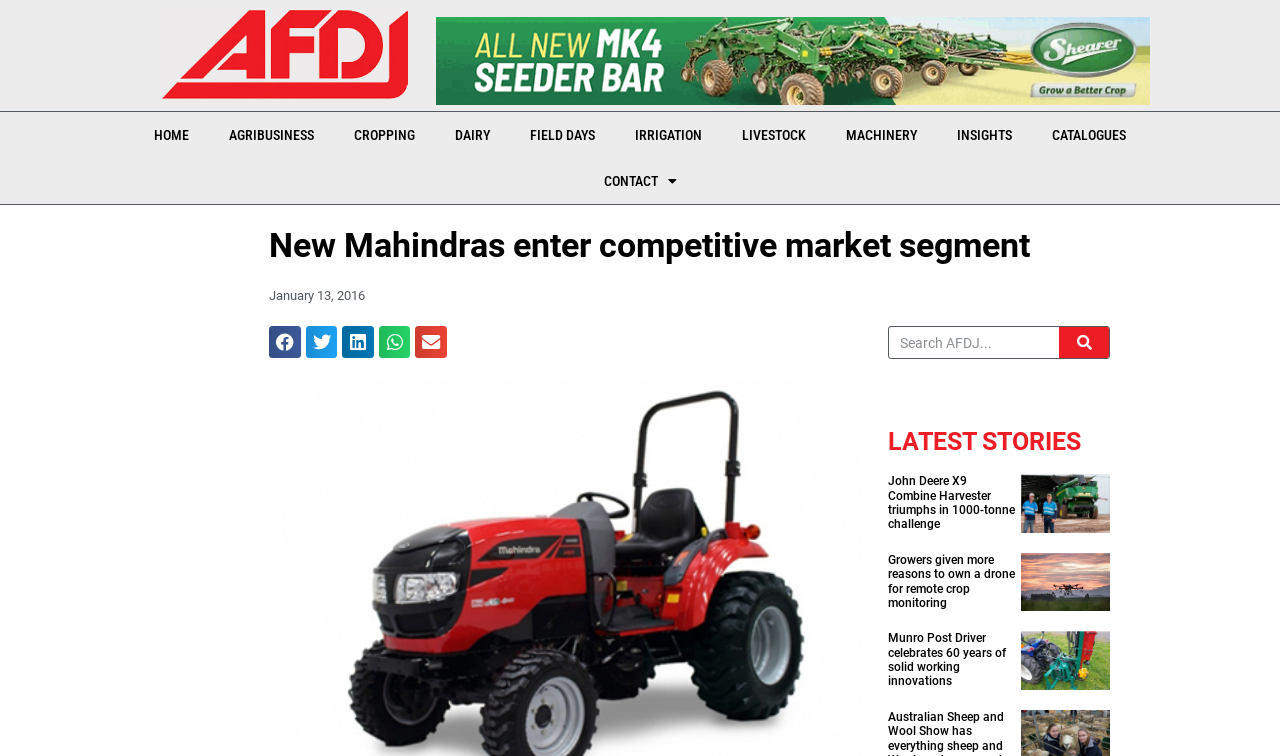Can you find and generate the webpage's heading?

New Mahindras enter competitive market segment